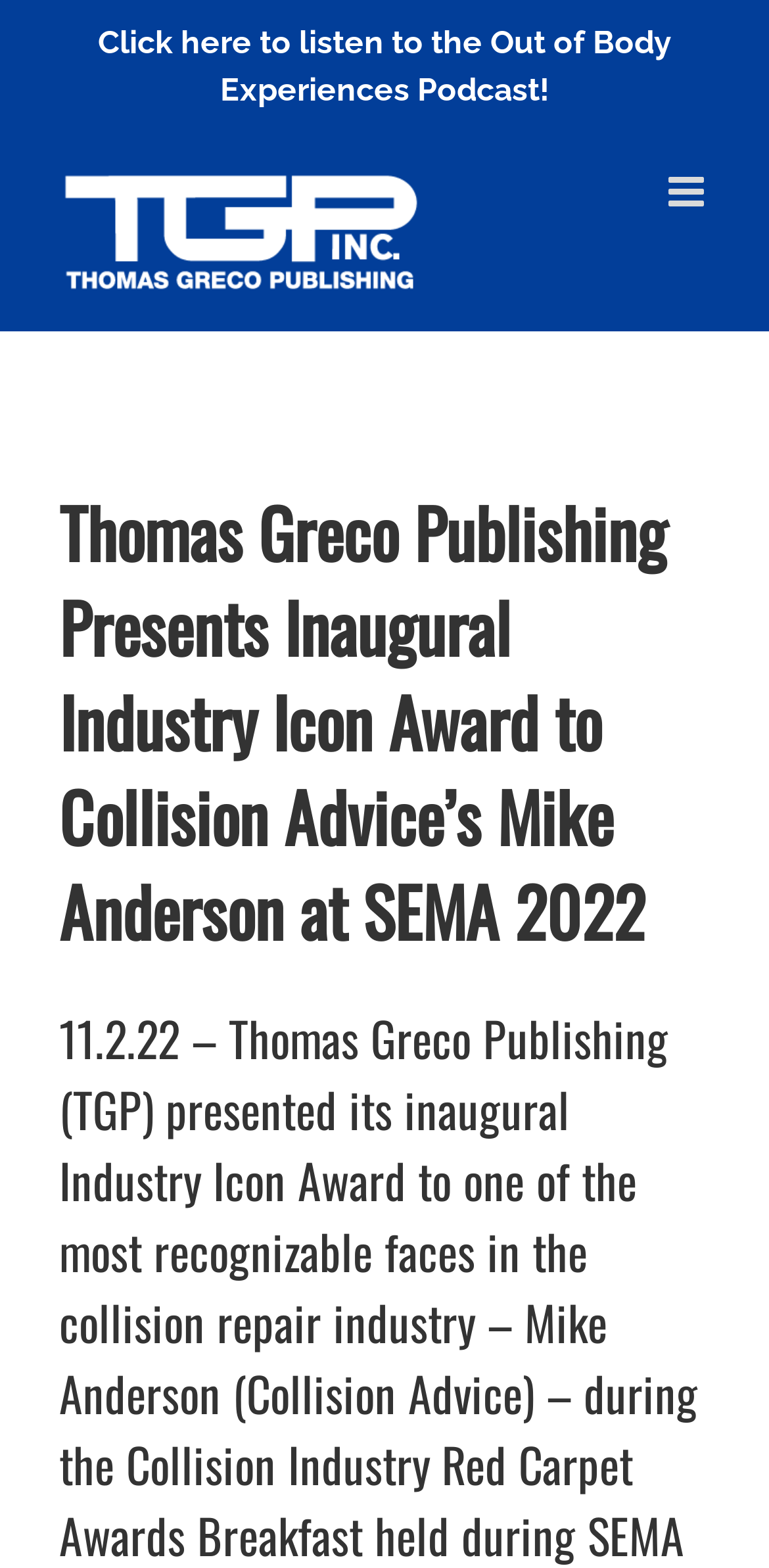Locate and generate the text content of the webpage's heading.

Thomas Greco Publishing Presents Inaugural Industry Icon Award to Collision Advice’s Mike Anderson at SEMA 2022